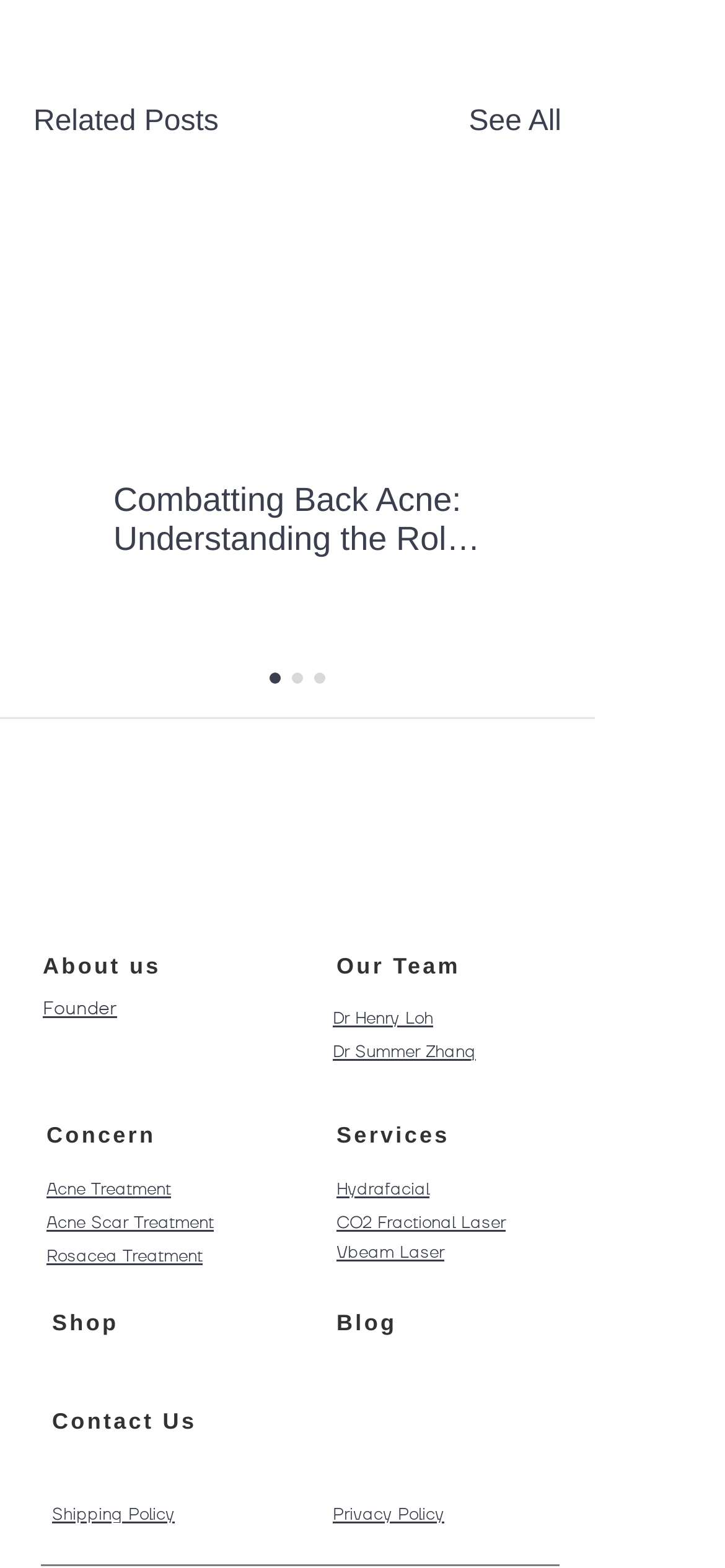Please reply to the following question with a single word or a short phrase:
How many links are under 'Related Posts'?

2